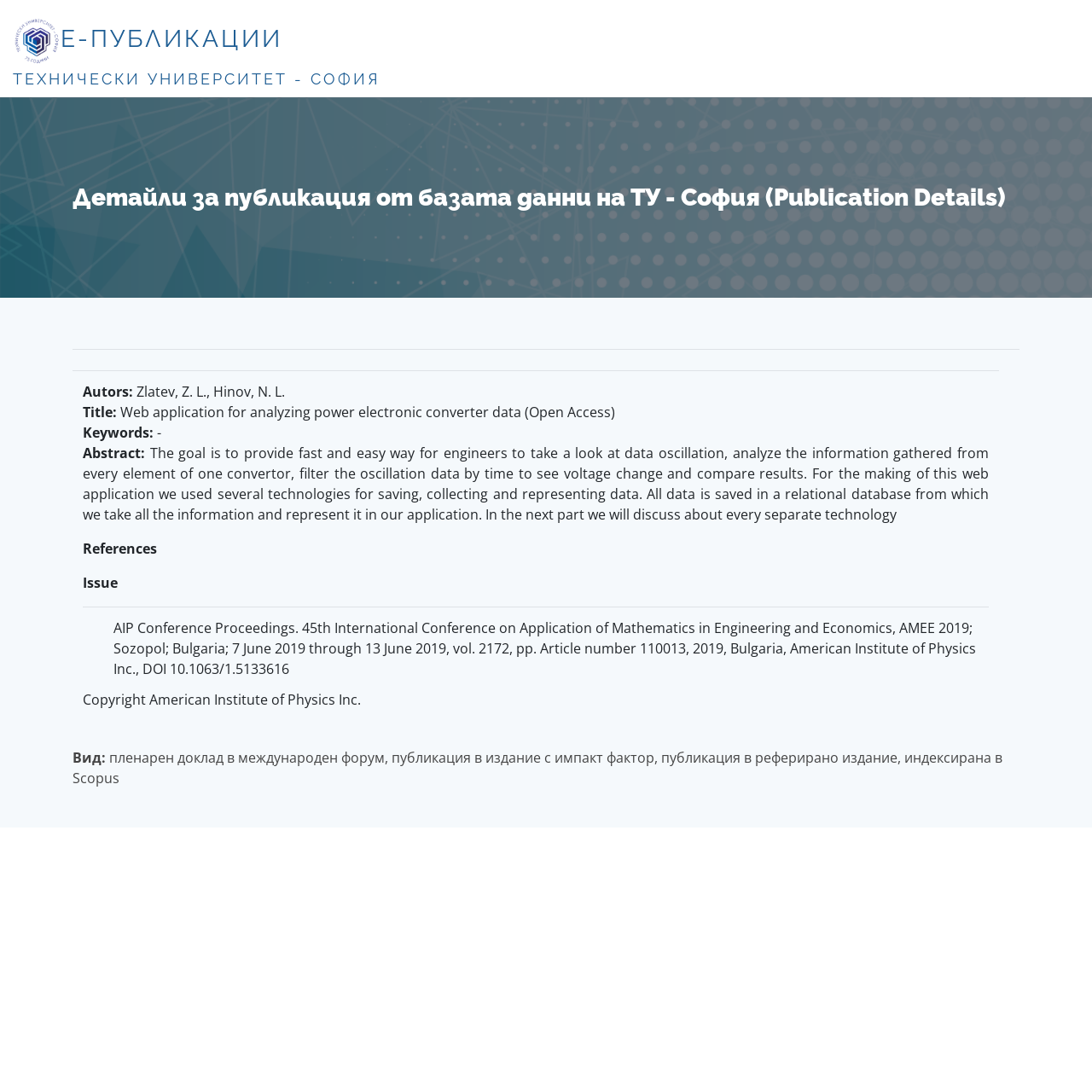What is the publication type?
From the image, provide a succinct answer in one word or a short phrase.

пленарен доклад в международен форум